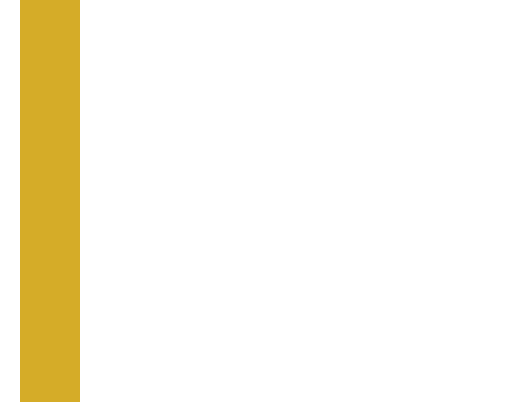Depict the image with a detailed narrative.

This image showcases a vibrant, textured backdrop in a rich golden yellow color, providing an inviting and warm atmosphere. It is likely used in a promotional context, possibly related to accommodations, as suggested by nearby images showcasing different themed rooms in a lodge or hostel. The theme connections highlight an experience that blends comfort with unique cultural elements, such as Houston's association with NASA or the local rodeo culture. The bold coloration could imply a focus on warmth and hospitality, accentuating the appeal of the respective room accommodations available for guests seeking a memorable stay.